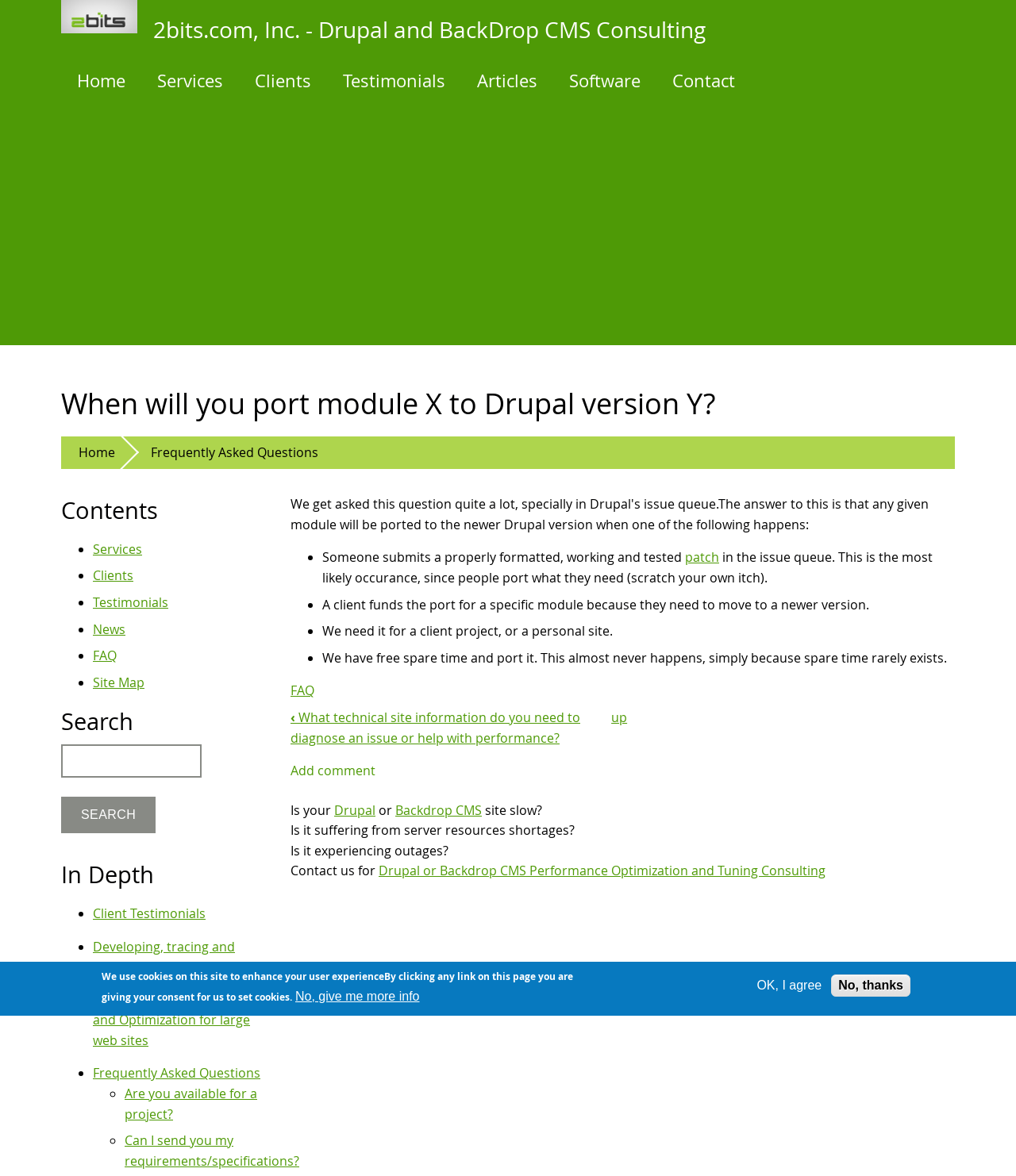Identify the bounding box coordinates for the element you need to click to achieve the following task: "Go to the 'FAQ' page". Provide the bounding box coordinates as four float numbers between 0 and 1, in the form [left, top, right, bottom].

[0.286, 0.58, 0.309, 0.595]